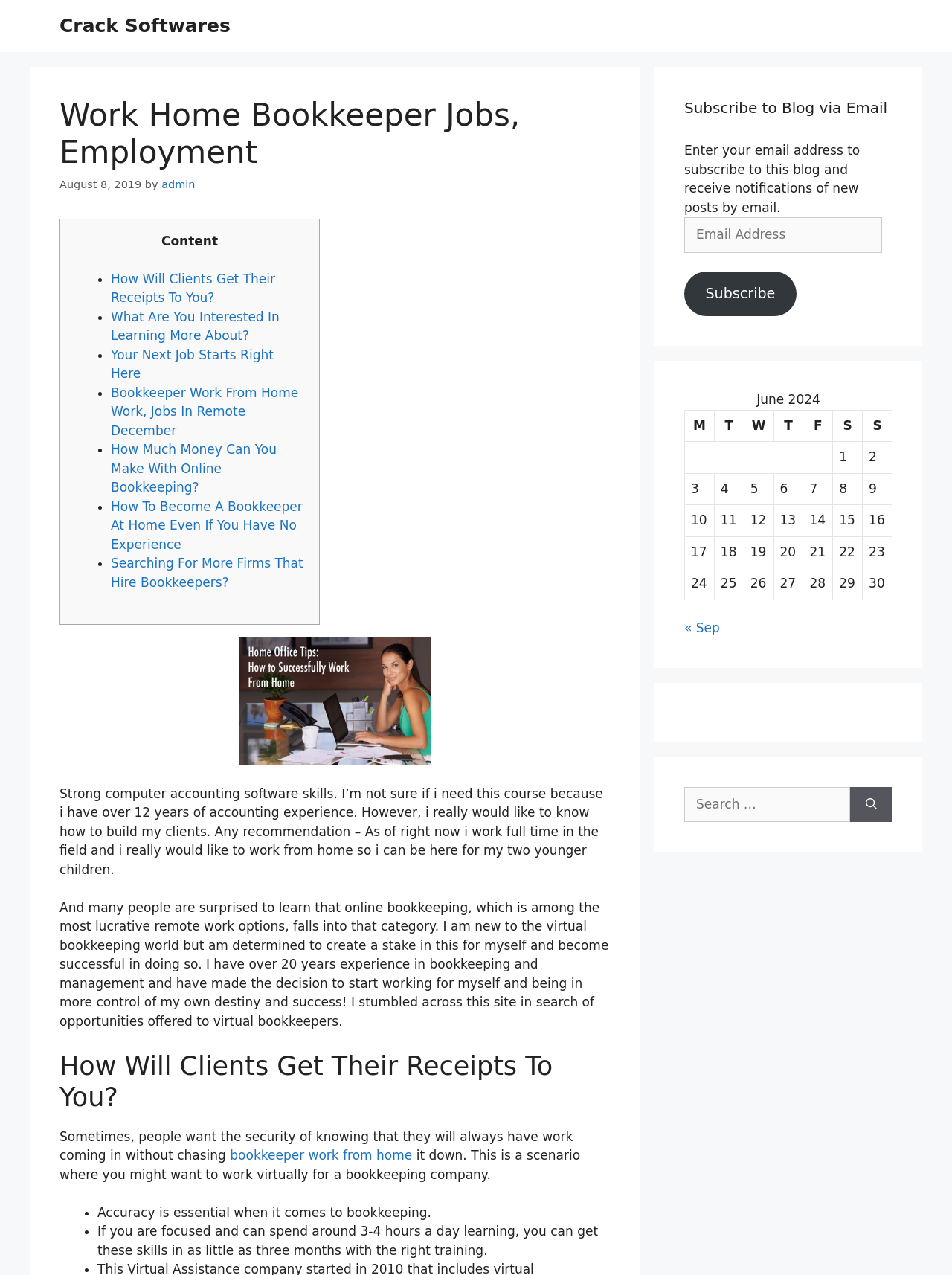Specify the bounding box coordinates of the element's region that should be clicked to achieve the following instruction: "Read the article 'How To Become A Bookkeeper At Home Even If You Have No Experience'". The bounding box coordinates consist of four float numbers between 0 and 1, in the format [left, top, right, bottom].

[0.116, 0.391, 0.318, 0.433]